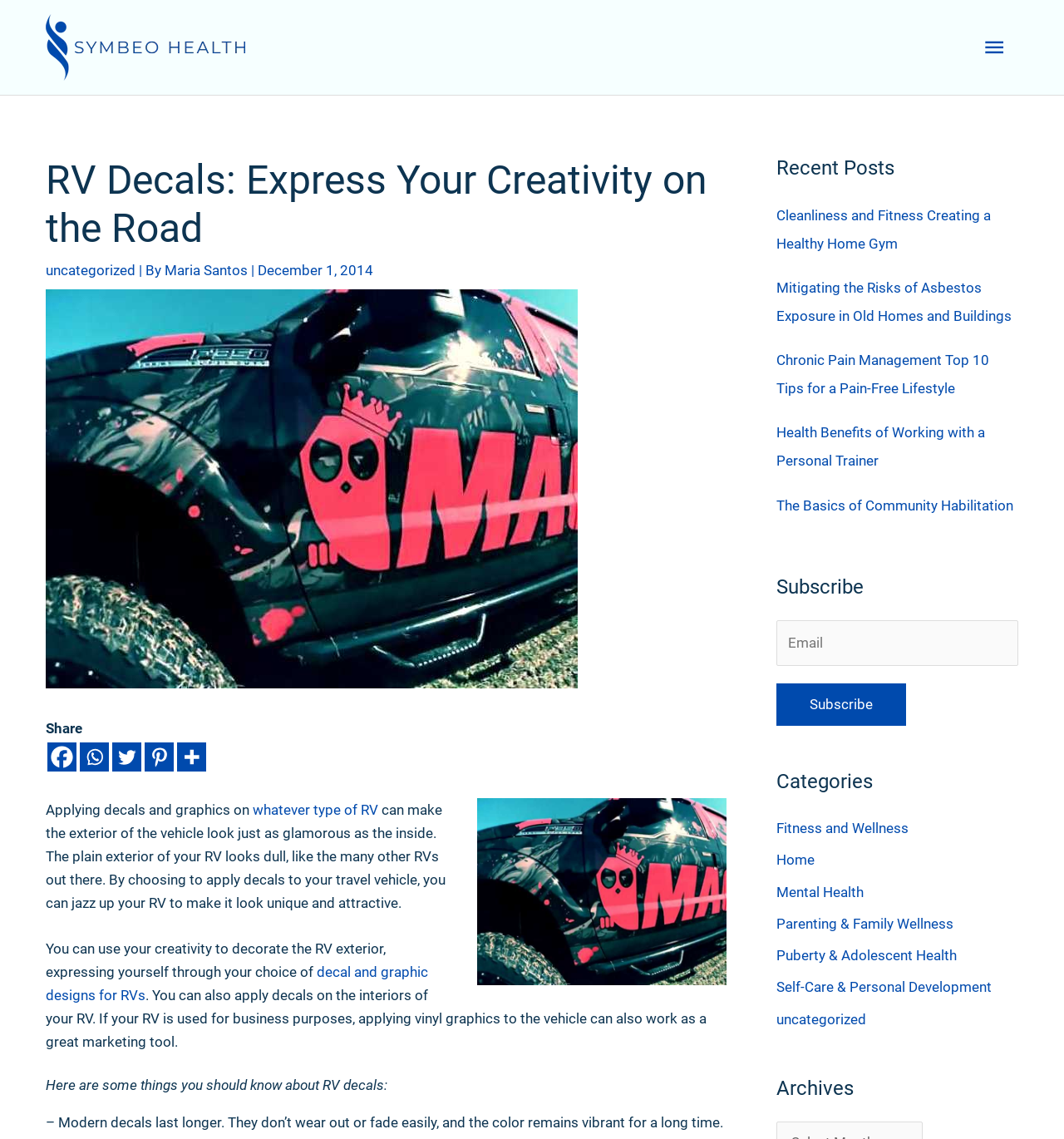Highlight the bounding box coordinates of the element that should be clicked to carry out the following instruction: "View 'Recent Posts'". The coordinates must be given as four float numbers ranging from 0 to 1, i.e., [left, top, right, bottom].

[0.73, 0.137, 0.957, 0.159]